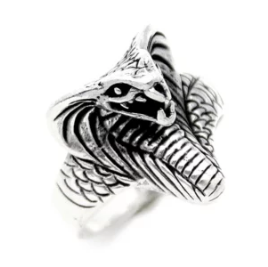Provide an in-depth description of the image.

This striking image features a meticulously crafted 925 sterling silver ring designed in the form of a cobra. The ring showcases intricate detailing, capturing the snake's scales and distinctive features, including its menacing head and poised posture, conveying a sense of strength and elegance. The oxidized finish enhances the depth and texture of the design, adding a bold, vintage aesthetic. This piece exemplifies fine craftsmanship and is part of a collection that includes other unique designs, each embodying distinct themes and motifs inspired by nature and mythology. Perfect for those seeking a statement accessory, this ring symbolizes power and sophistication.